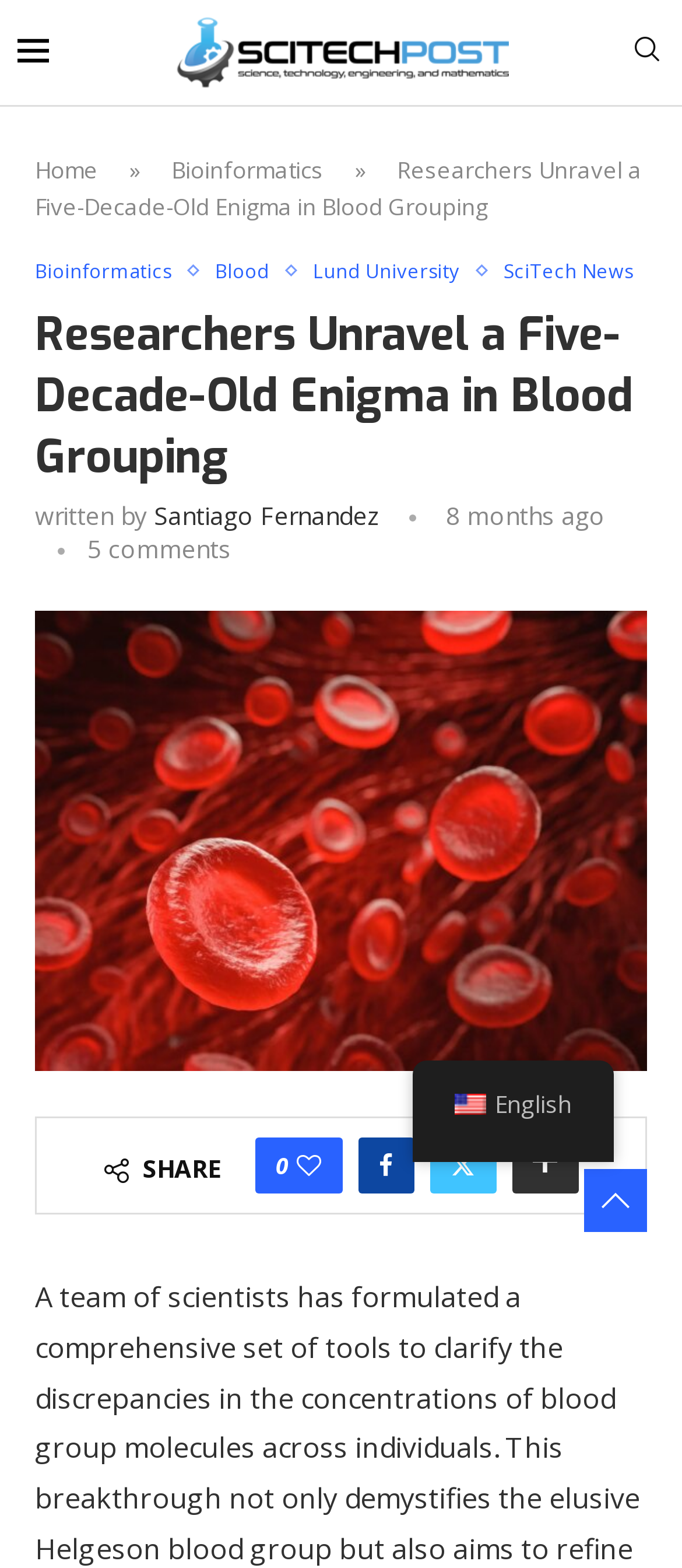What is the age of the article?
Look at the image and construct a detailed response to the question.

I found the answer by looking at the time element with the text '8 months ago' on the webpage, which indicates the age of the article.